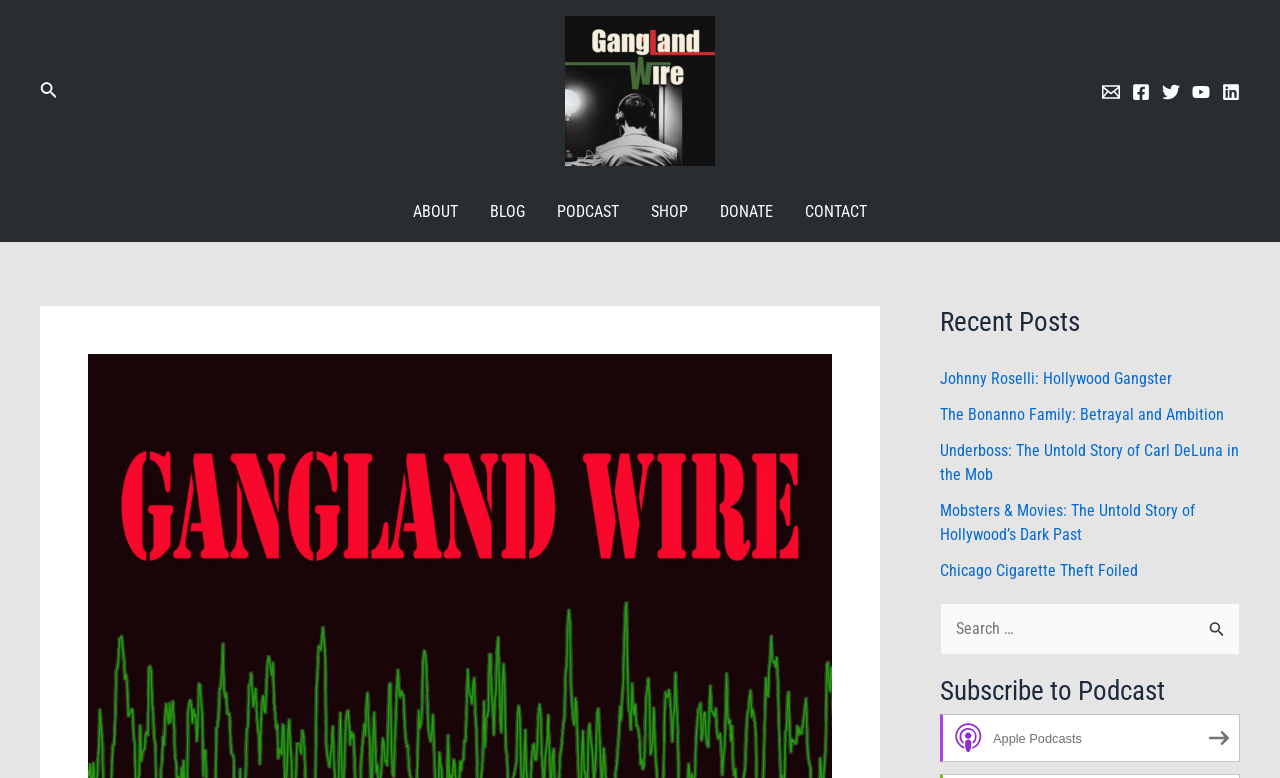Please indicate the bounding box coordinates for the clickable area to complete the following task: "Go to Gangland Wire homepage". The coordinates should be specified as four float numbers between 0 and 1, i.e., [left, top, right, bottom].

[0.441, 0.103, 0.559, 0.128]